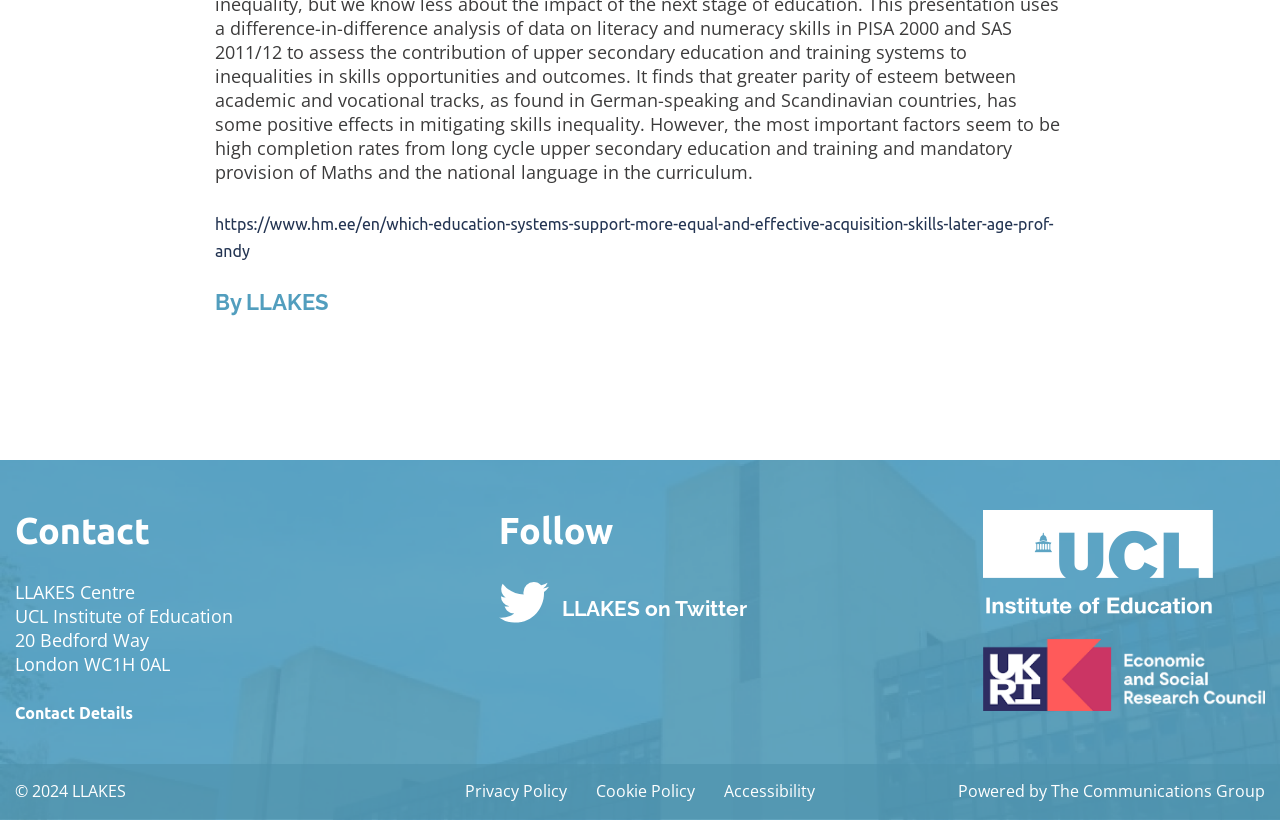Provide the bounding box coordinates for the specified HTML element described in this description: "e.NCOUNTER – Alumni News". The coordinates should be four float numbers ranging from 0 to 1, in the format [left, top, right, bottom].

None